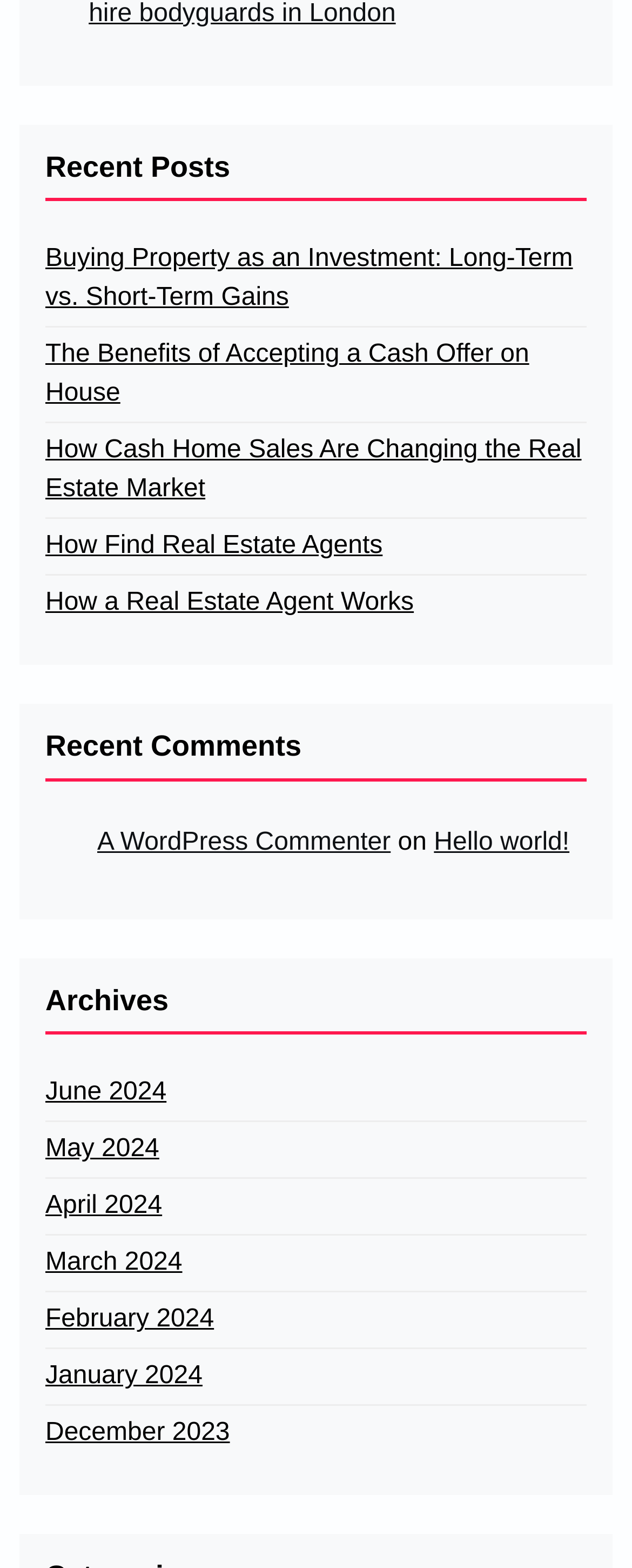Provide a one-word or one-phrase answer to the question:
How many recent comments are shown?

1